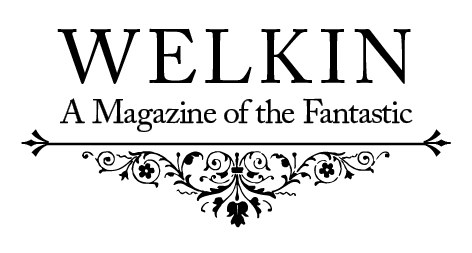Give an in-depth description of the image.

The image features the logo of "Welkin," a literary magazine dedicated to fantastic literature. The design prominently showcases the name "WELKIN" in bold, elegant lettering at the top, conveying a sense of creativity and inspiration. Beneath the title, in a slightly smaller font, is the tagline "A Magazine of the Fantastic," suggesting the magazine's focus on blending reality with fantastical narratives. The logo is enhanced by ornate decorative elements, including floral motifs, which frame the text and add an artistic touch, reflecting the magazine's dedication to showcasing imaginative storytelling. This logo encapsulates the essence of the magazine and its mission to explore and celebrate the world of the fantastic.